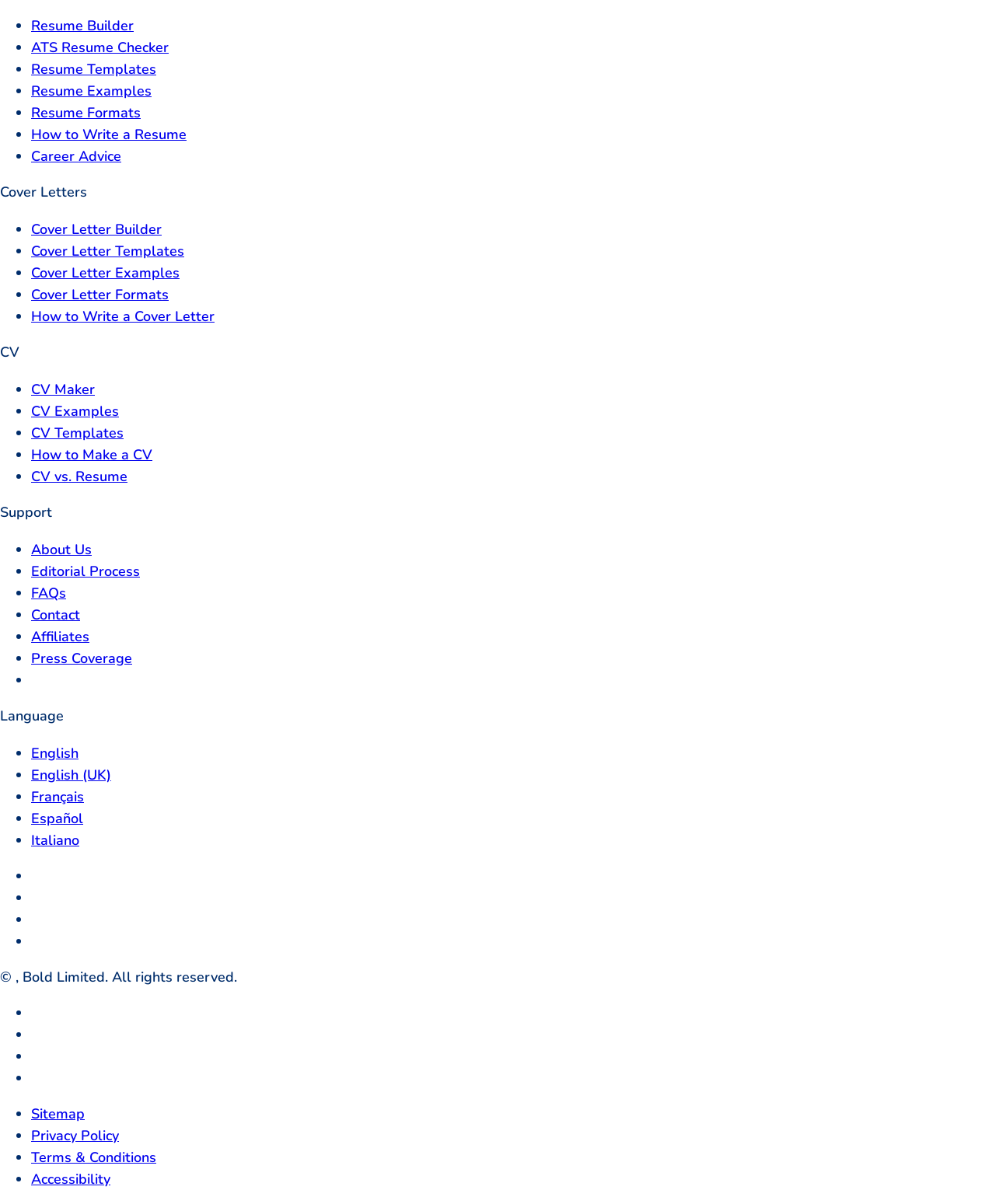Please provide the bounding box coordinates for the element that needs to be clicked to perform the following instruction: "View Cover Letter Examples". The coordinates should be given as four float numbers between 0 and 1, i.e., [left, top, right, bottom].

[0.031, 0.219, 0.18, 0.234]